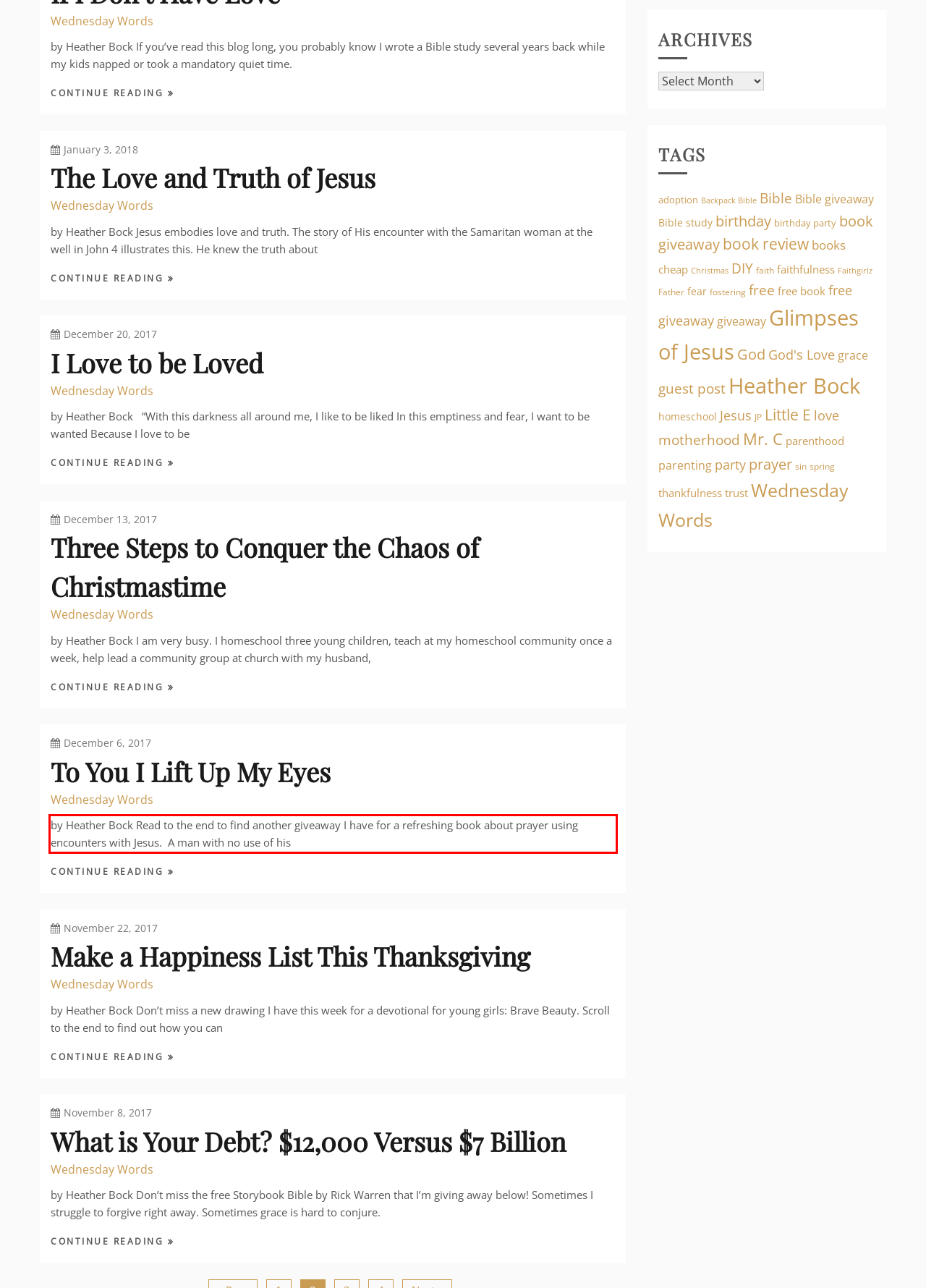Using the provided webpage screenshot, identify and read the text within the red rectangle bounding box.

by Heather Bock Read to the end to find another giveaway I have for a refreshing book about prayer using encounters with Jesus. A man with no use of his